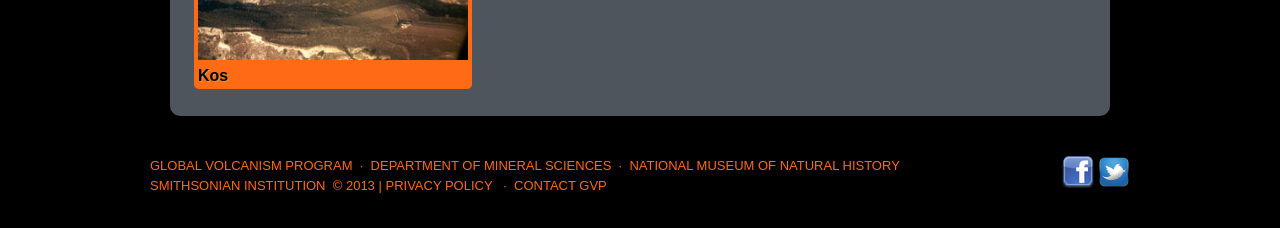Please respond to the question with a concise word or phrase:
What social media platforms are linked on the webpage?

Facebook and Twitter